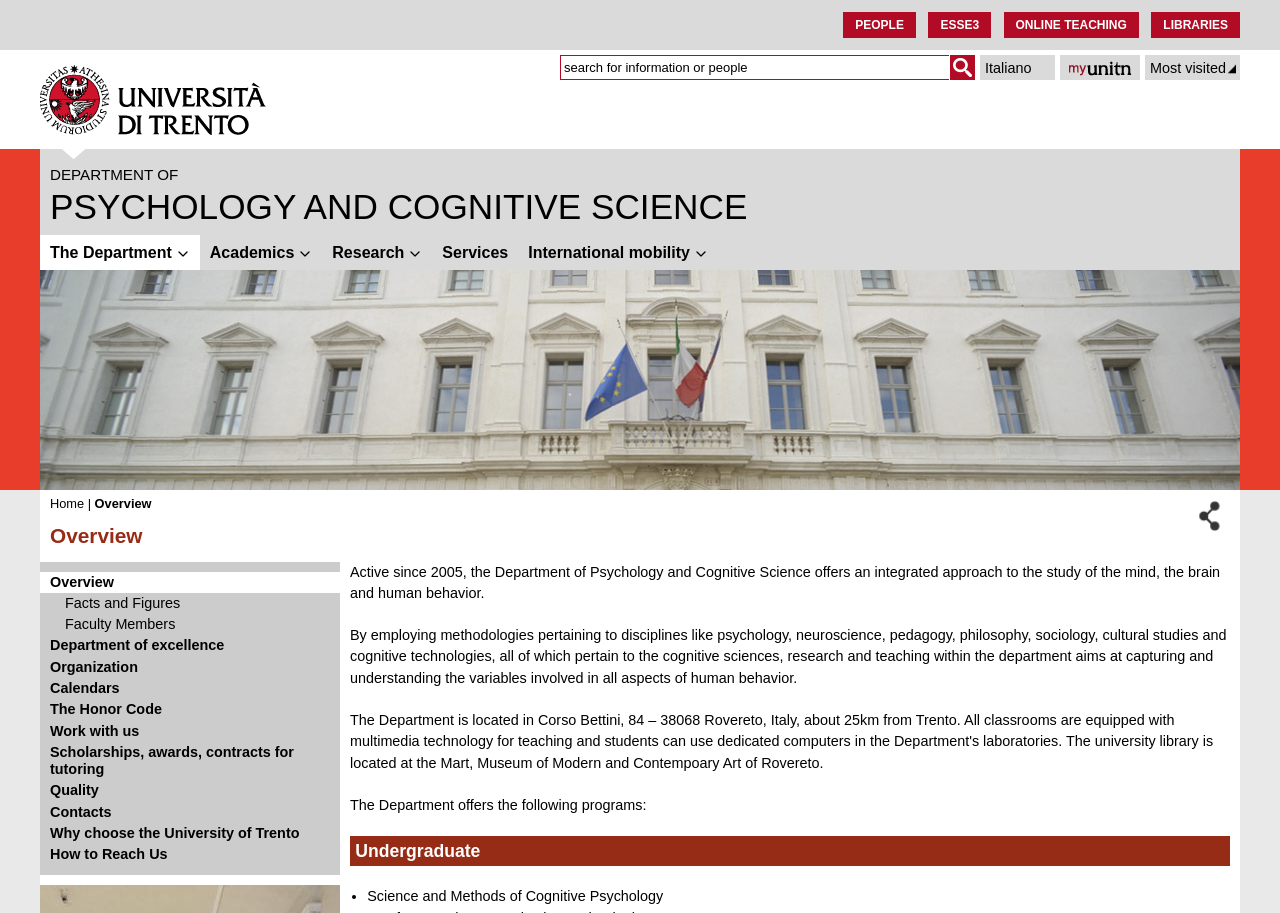Please specify the bounding box coordinates of the clickable region to carry out the following instruction: "Search for information or people". The coordinates should be four float numbers between 0 and 1, in the format [left, top, right, bottom].

[0.438, 0.061, 0.741, 0.088]